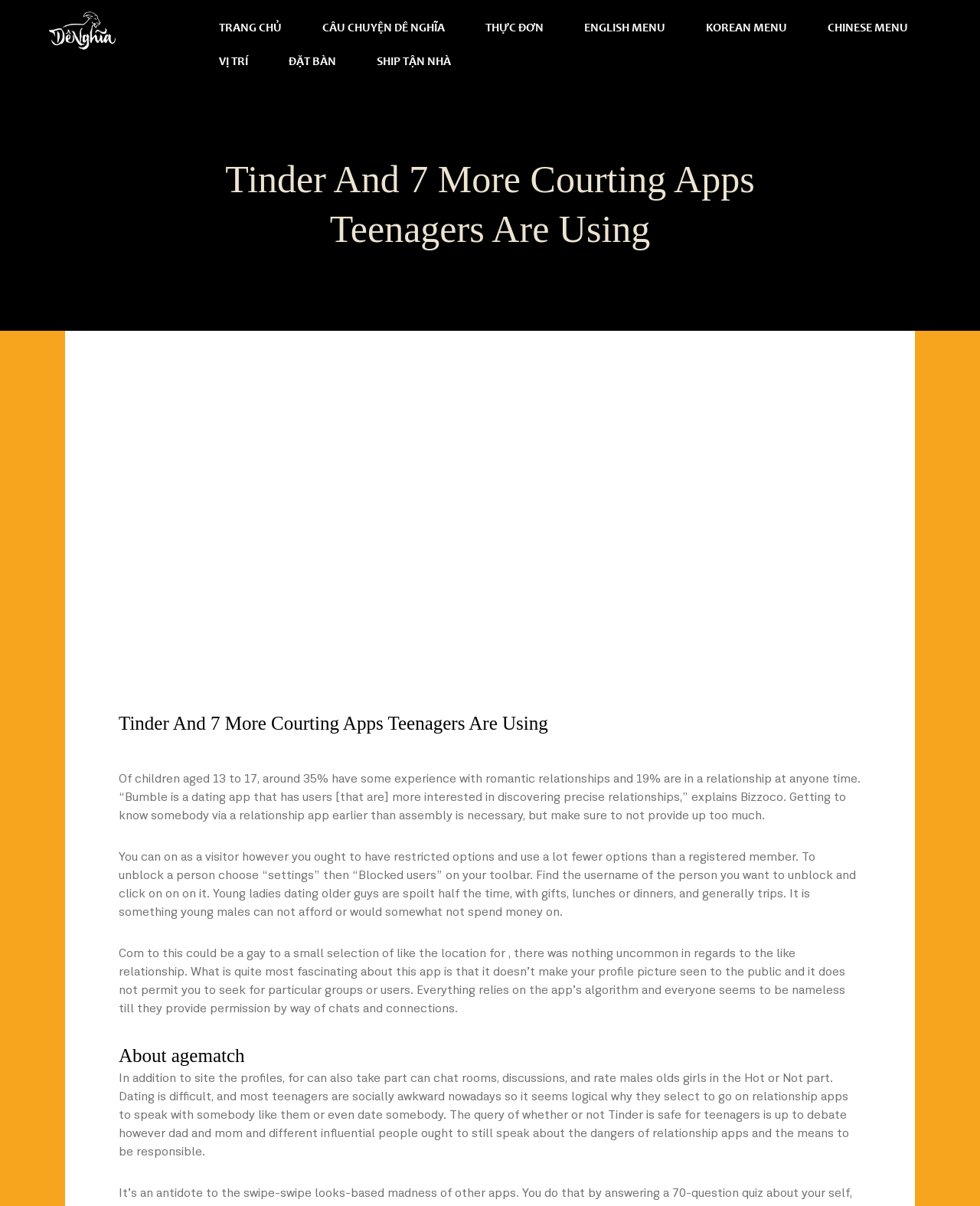Can you find the bounding box coordinates for the element to click on to achieve the instruction: "Click VỊ TRÍ"?

[0.223, 0.044, 0.253, 0.059]